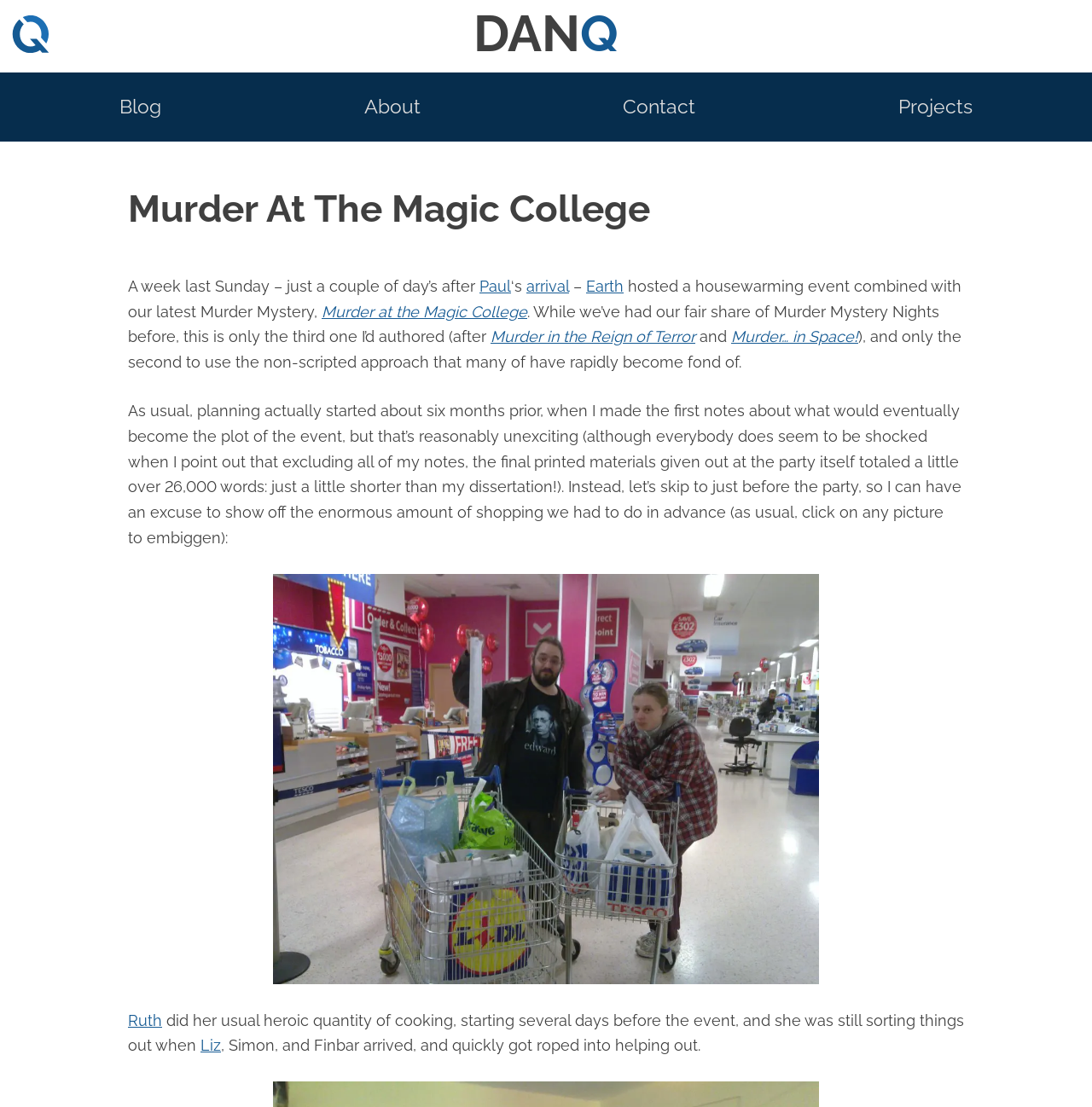Indicate the bounding box coordinates of the element that must be clicked to execute the instruction: "Click on the 'Contact' link". The coordinates should be given as four float numbers between 0 and 1, i.e., [left, top, right, bottom].

[0.571, 0.079, 0.637, 0.114]